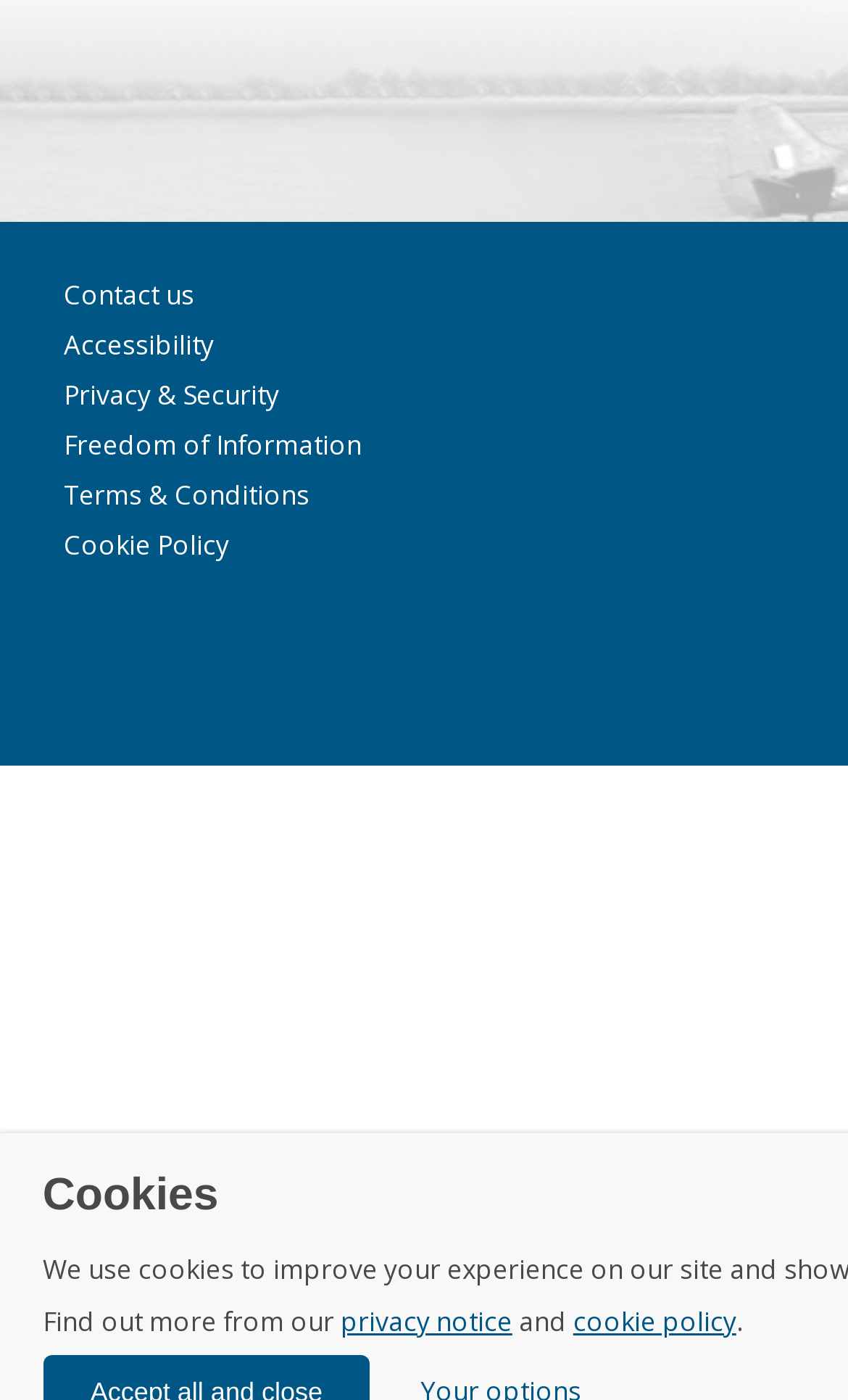Determine the bounding box coordinates for the clickable element to execute this instruction: "read privacy and security information". Provide the coordinates as four float numbers between 0 and 1, i.e., [left, top, right, bottom].

[0.075, 0.268, 0.329, 0.295]